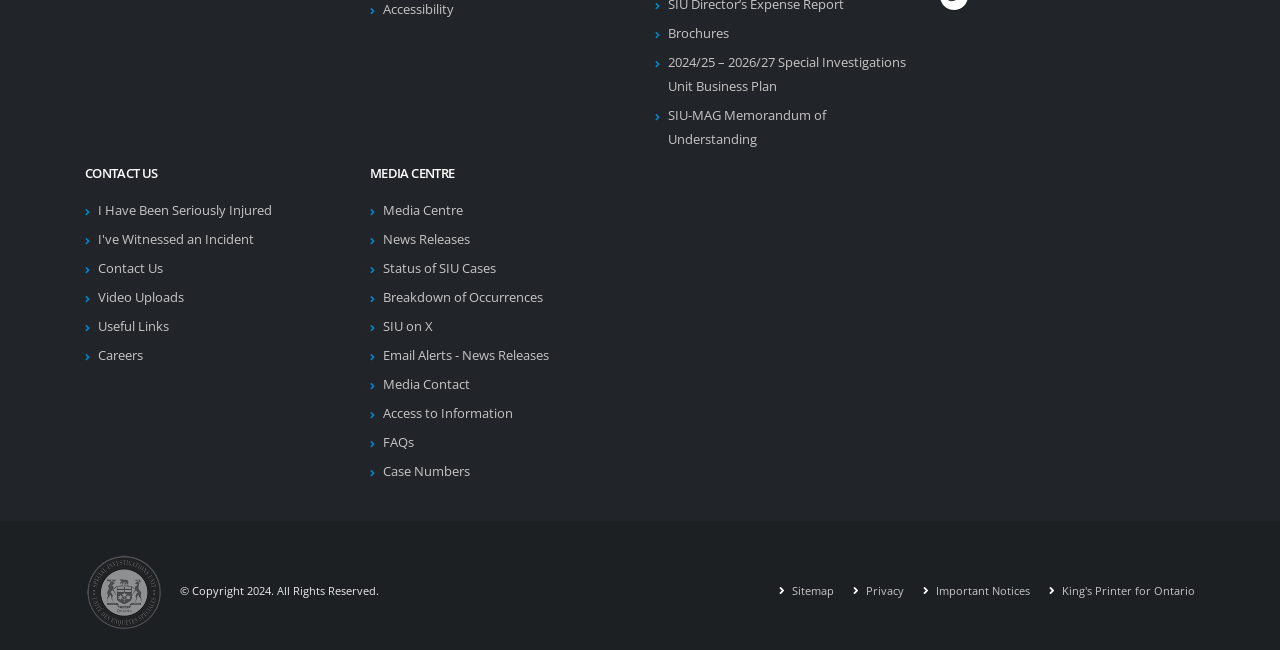What is the last link on the webpage?
Please provide a single word or phrase as your answer based on the screenshot.

King's Printer for Ontario